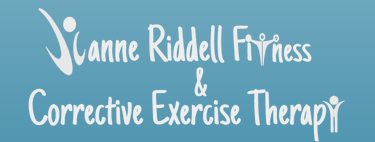What is the primary focus of the logo's branding?
Offer a detailed and full explanation in response to the question.

The caption states that the overall aesthetic of the logo is 'clean and engaging, reflecting a focus on fitness and wellness', indicating that the primary focus of the logo's branding is on promoting health and therapeutic exercise practices.